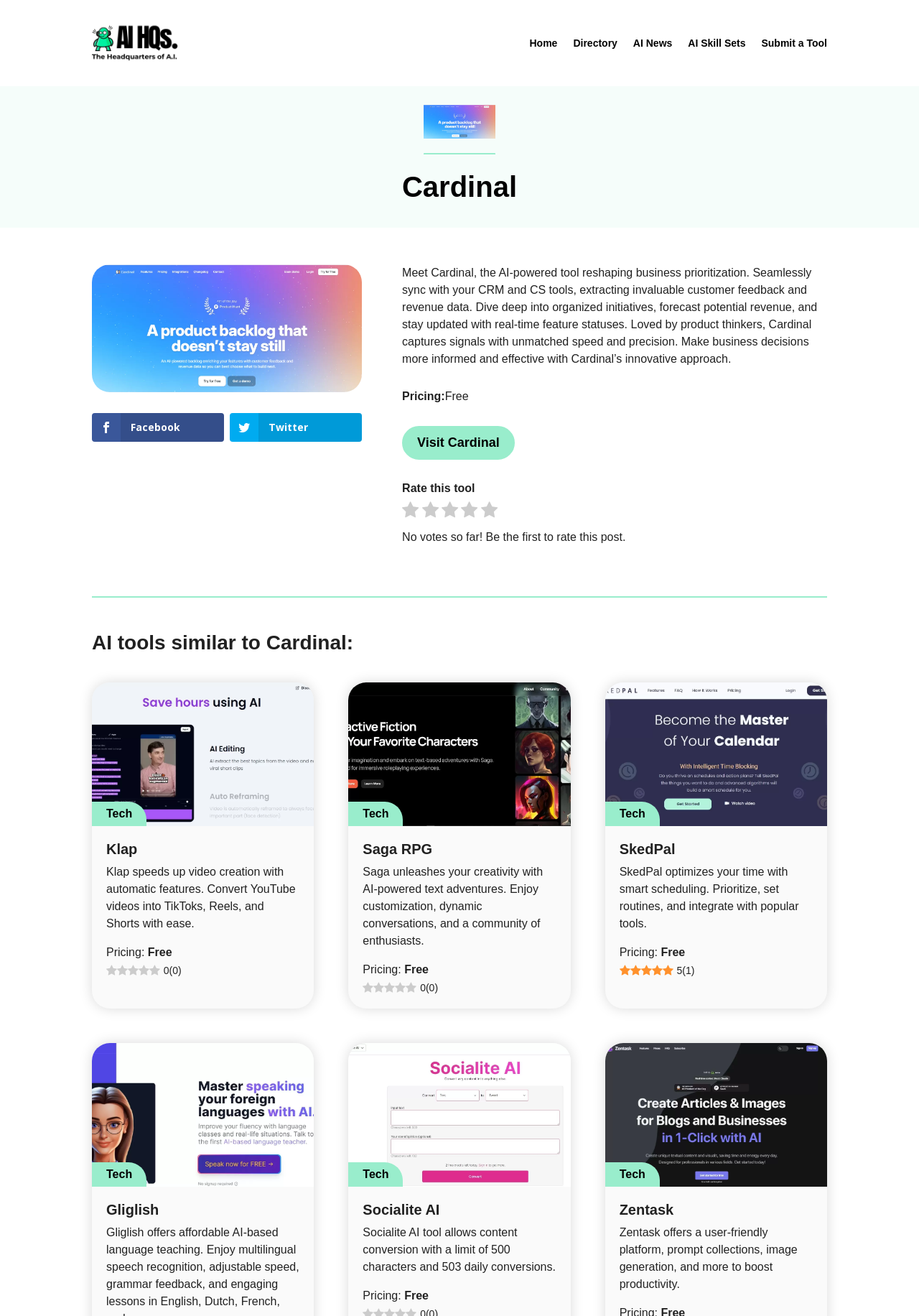Locate the bounding box coordinates of the clickable region to complete the following instruction: "View recent posts."

None